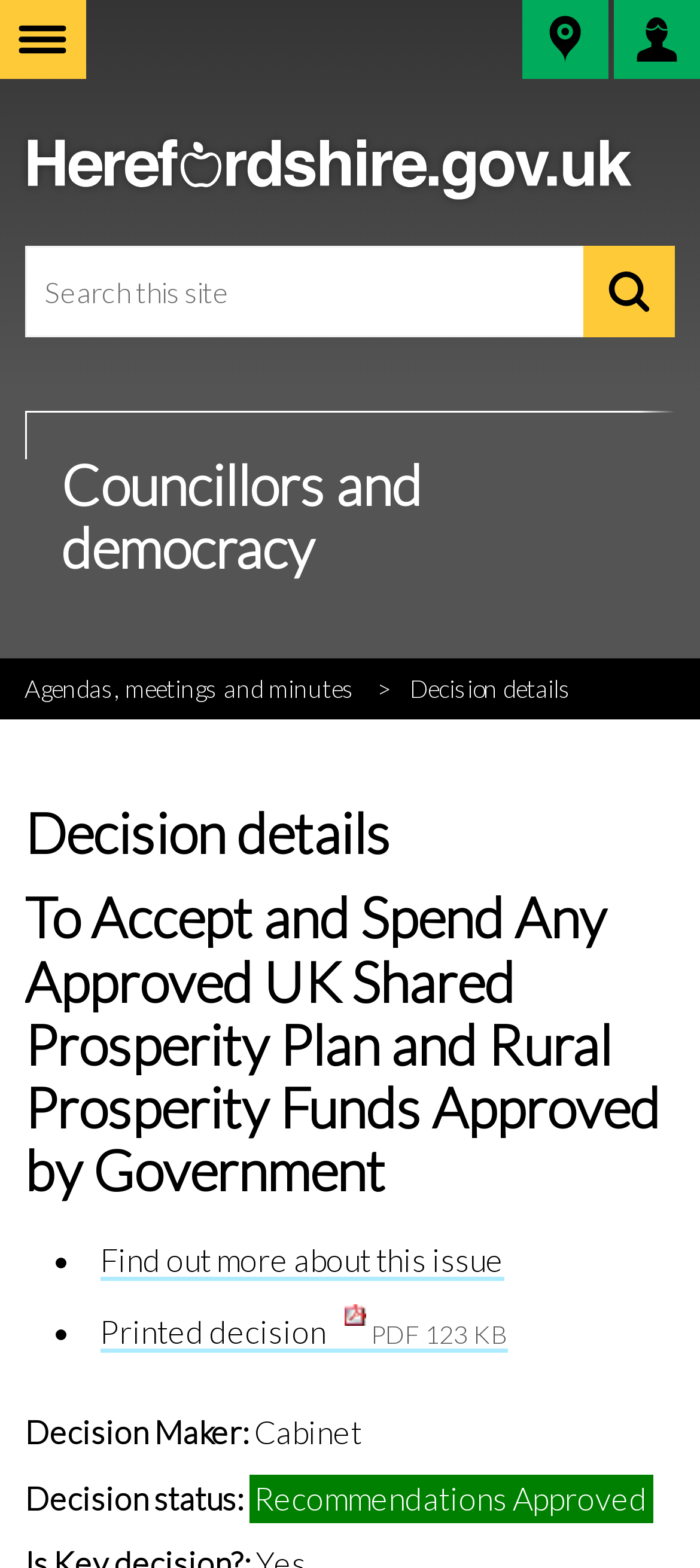Identify the bounding box coordinates of the clickable region necessary to fulfill the following instruction: "Click on the 'Menu' link". The bounding box coordinates should be four float numbers between 0 and 1, i.e., [left, top, right, bottom].

[0.0, 0.0, 0.122, 0.051]